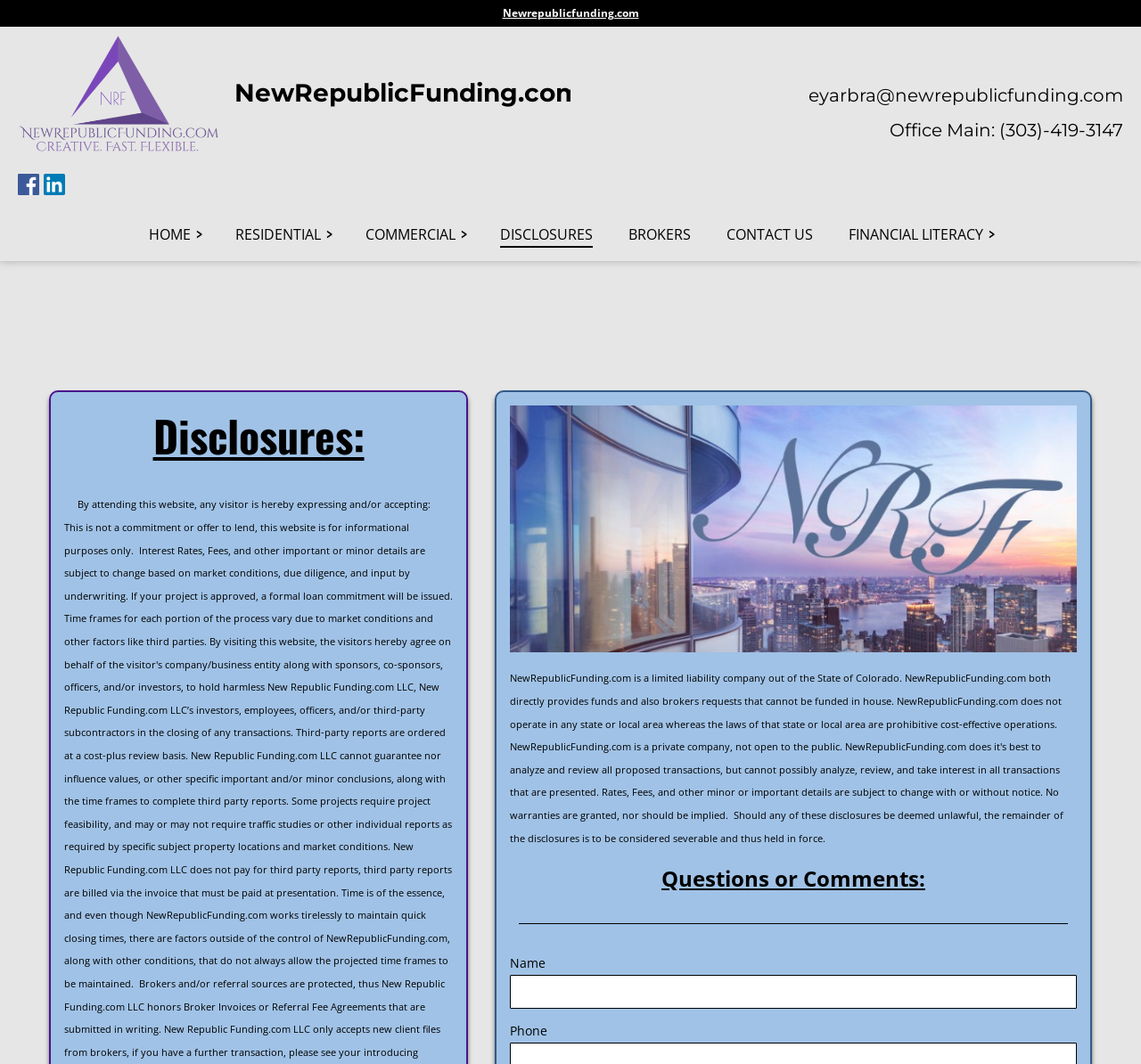Extract the bounding box coordinates for the UI element described as: "Financial Literacy".

[0.728, 0.195, 0.885, 0.246]